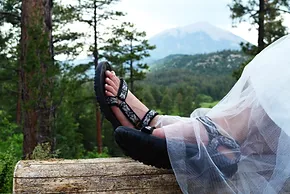Provide a brief response to the question below using one word or phrase:
Where is the bride seated?

Rustic log